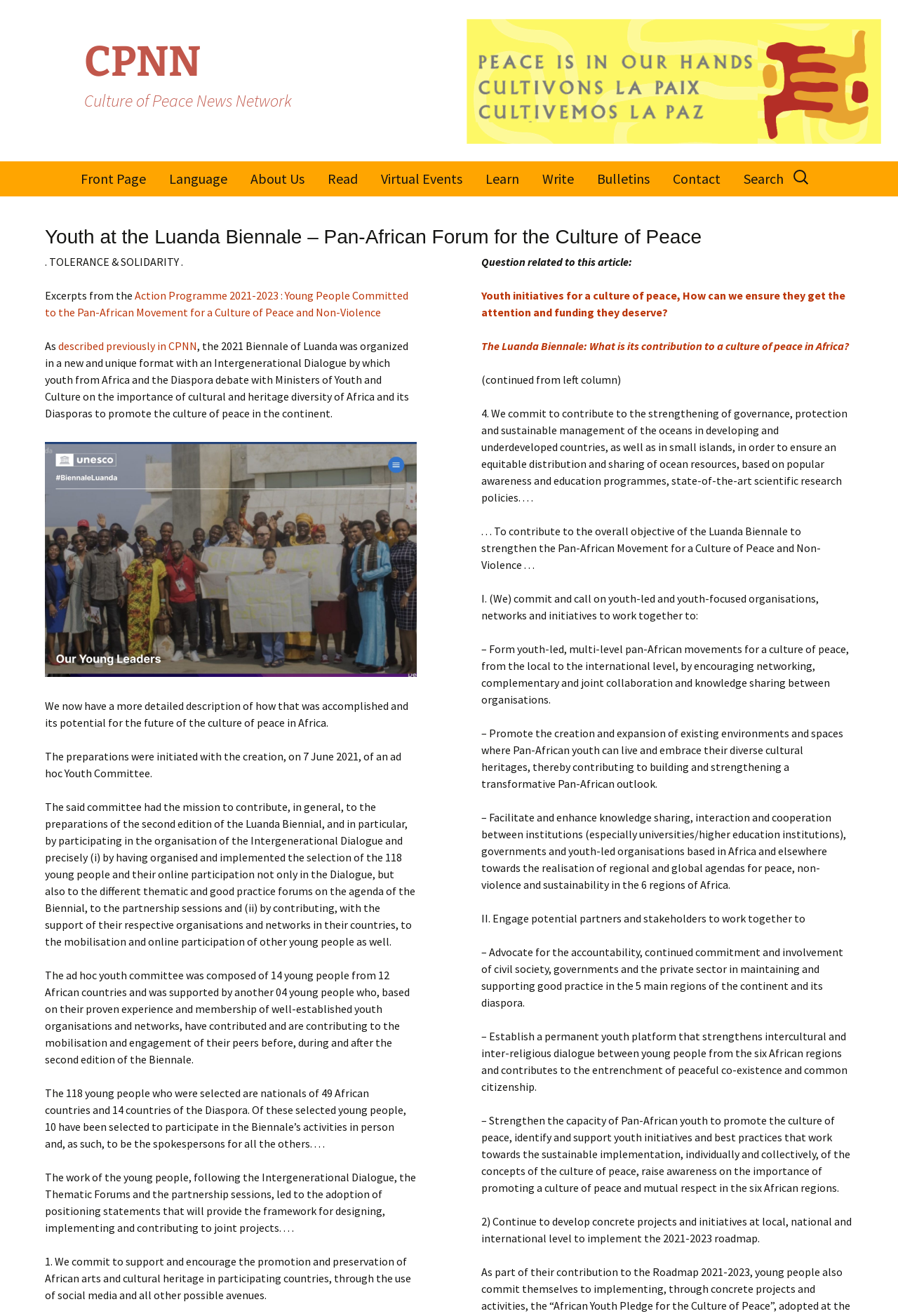Locate the bounding box coordinates of the clickable region to complete the following instruction: "Submit a Comment."

[0.592, 0.229, 0.748, 0.256]